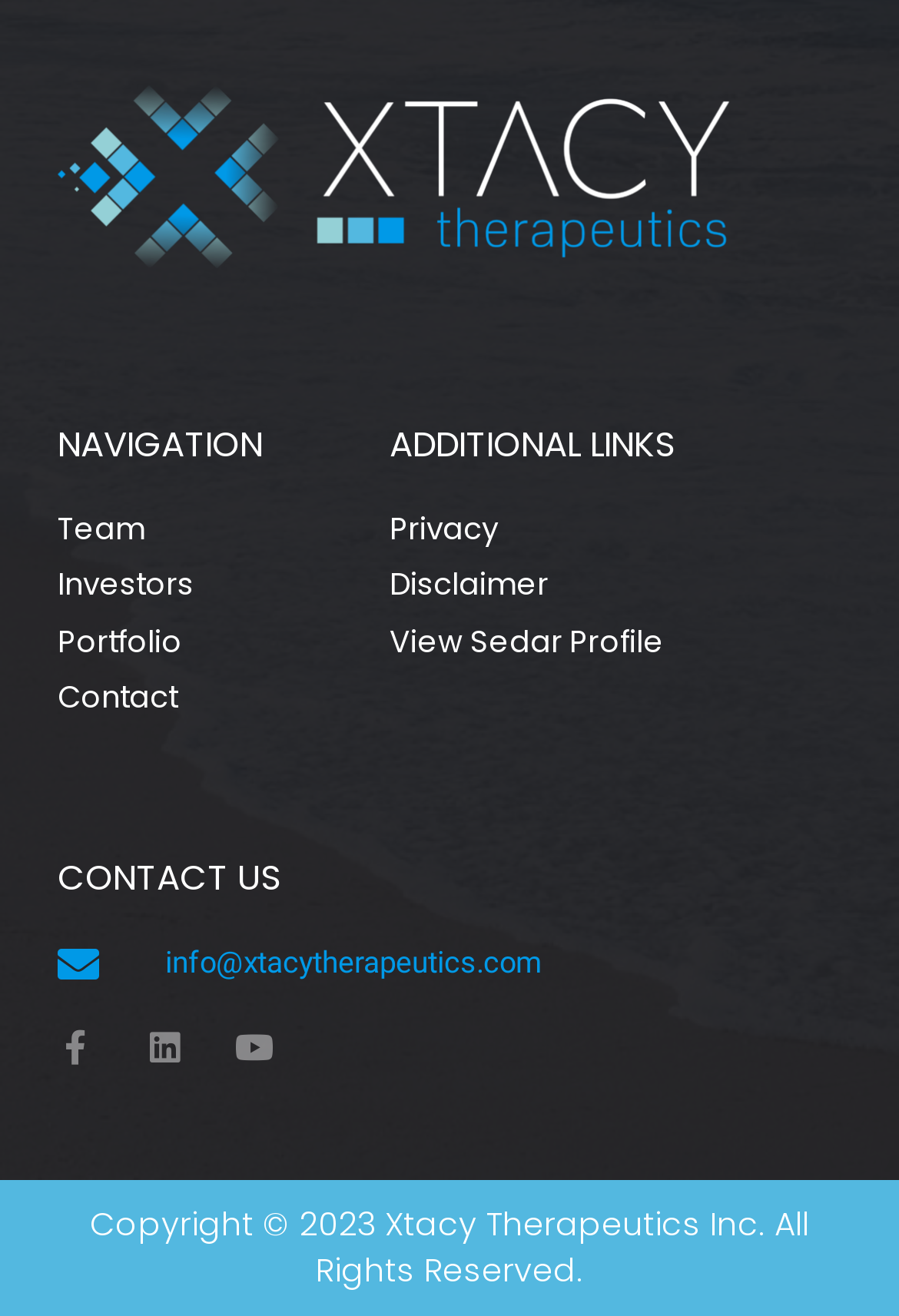Specify the bounding box coordinates for the region that must be clicked to perform the given instruction: "View Sedar Profile".

[0.433, 0.471, 0.844, 0.505]